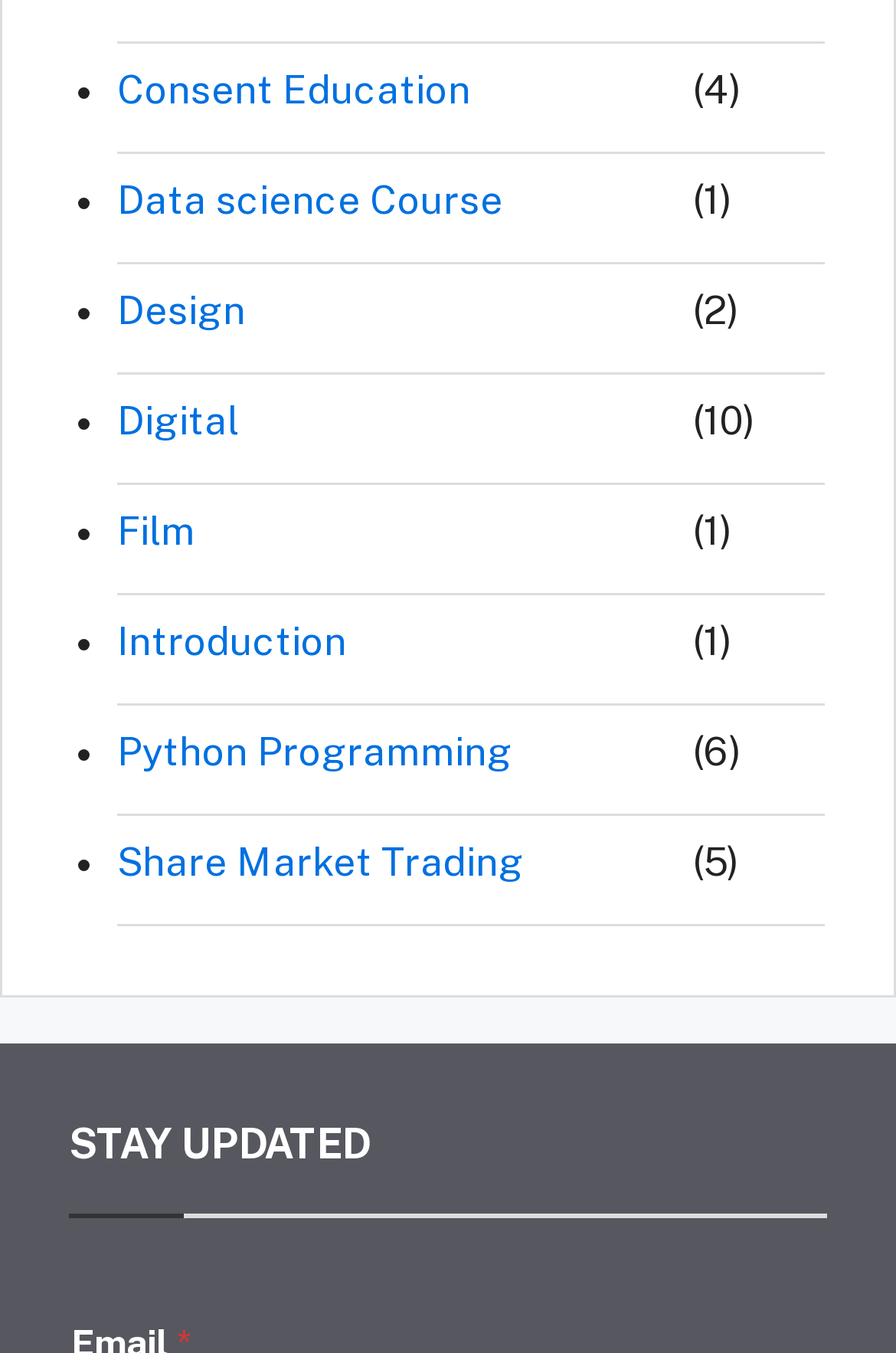Locate the bounding box coordinates of the area where you should click to accomplish the instruction: "Explore Design".

[0.131, 0.209, 0.763, 0.275]